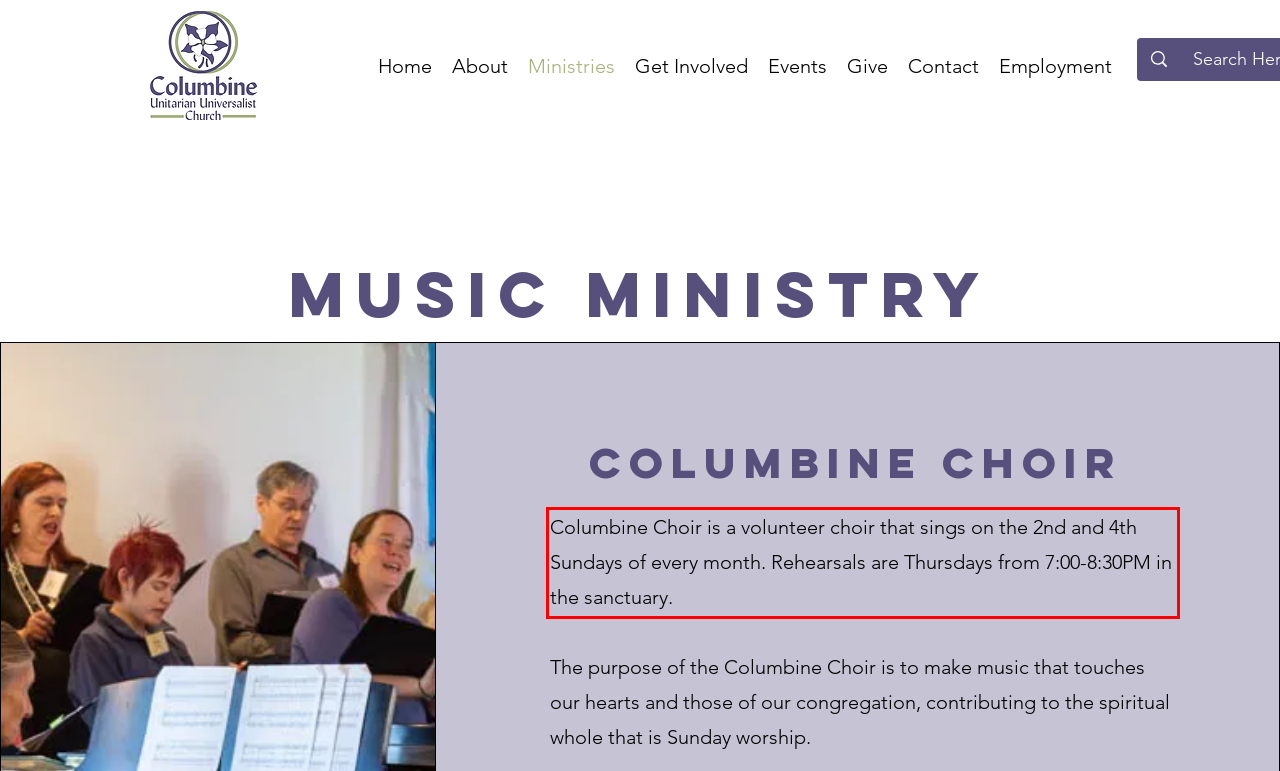Please use OCR to extract the text content from the red bounding box in the provided webpage screenshot.

Columbine Choir is a volunteer choir that sings on the 2nd and 4th Sundays of every month. Rehearsals are Thursdays from 7:00-8:30PM in the sanctuary.